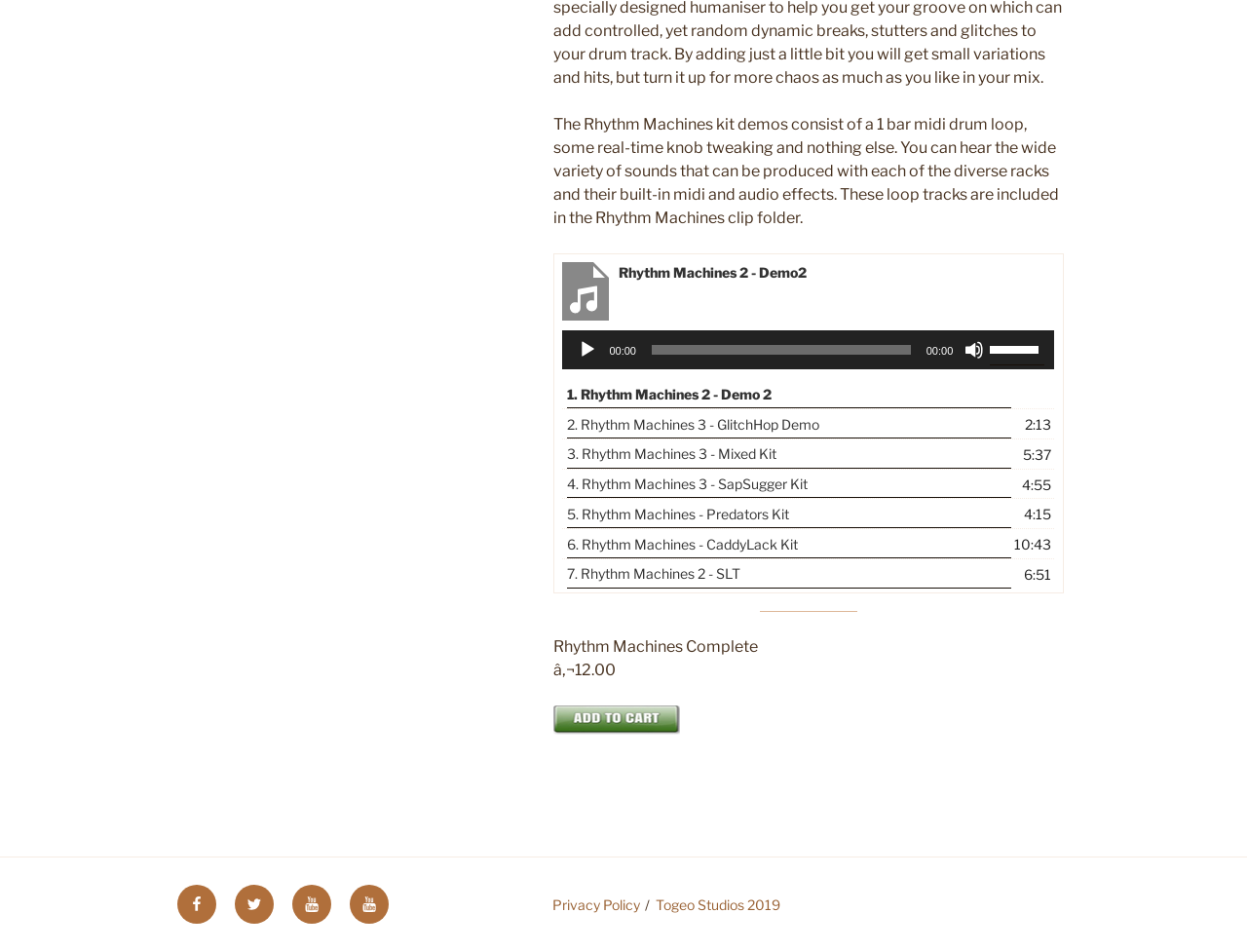Please identify the bounding box coordinates of the element's region that I should click in order to complete the following instruction: "Visit Facebook". The bounding box coordinates consist of four float numbers between 0 and 1, i.e., [left, top, right, bottom].

[0.142, 0.929, 0.173, 0.97]